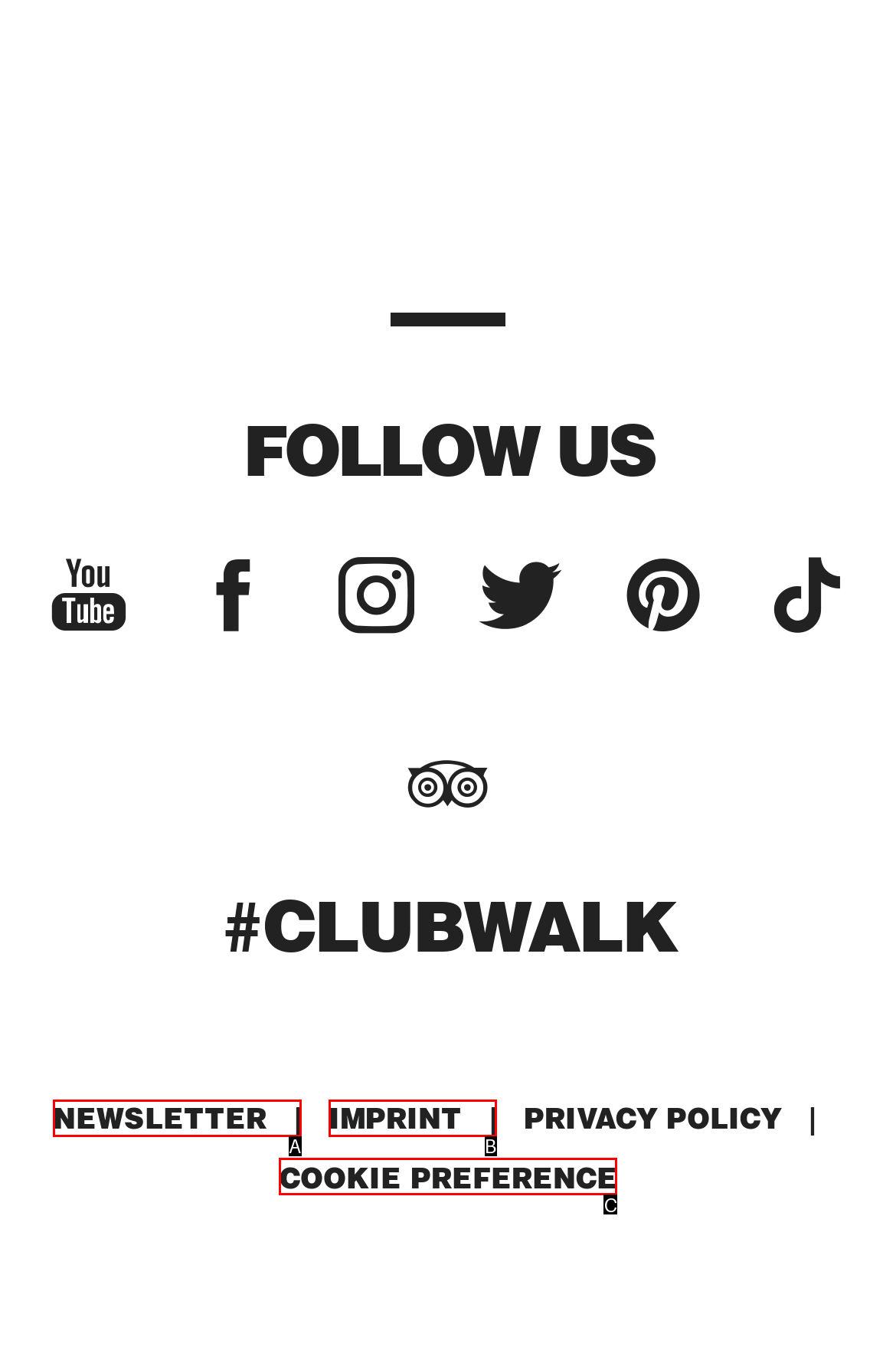Which lettered option matches the following description: Imprint
Provide the letter of the matching option directly.

B